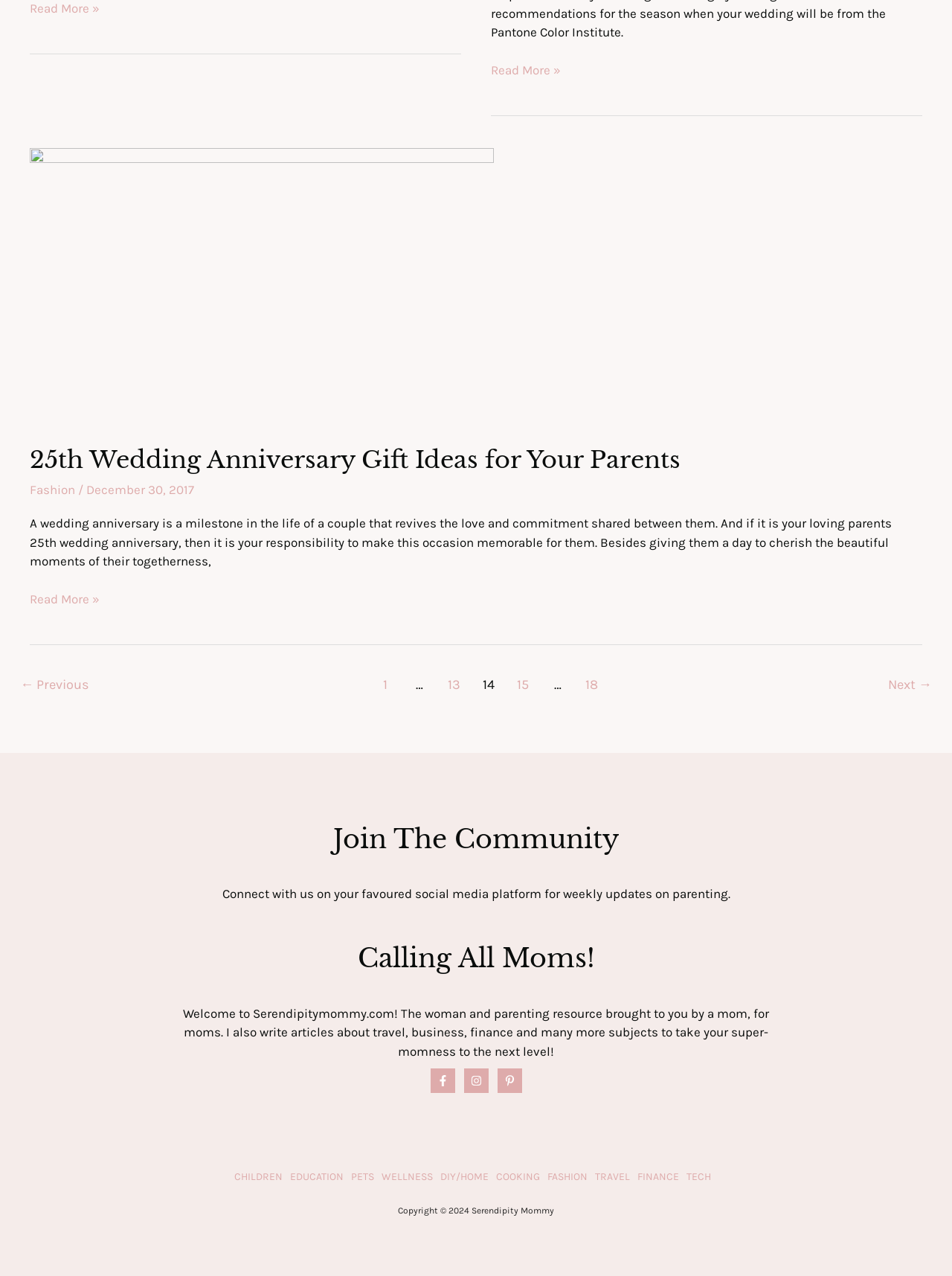What is the name of the website?
From the details in the image, provide a complete and detailed answer to the question.

I found the name of the website by reading the text 'Welcome to Serendipitymommy.com! The woman and parenting resource brought to you by a mom, for moms.' in the footer section.